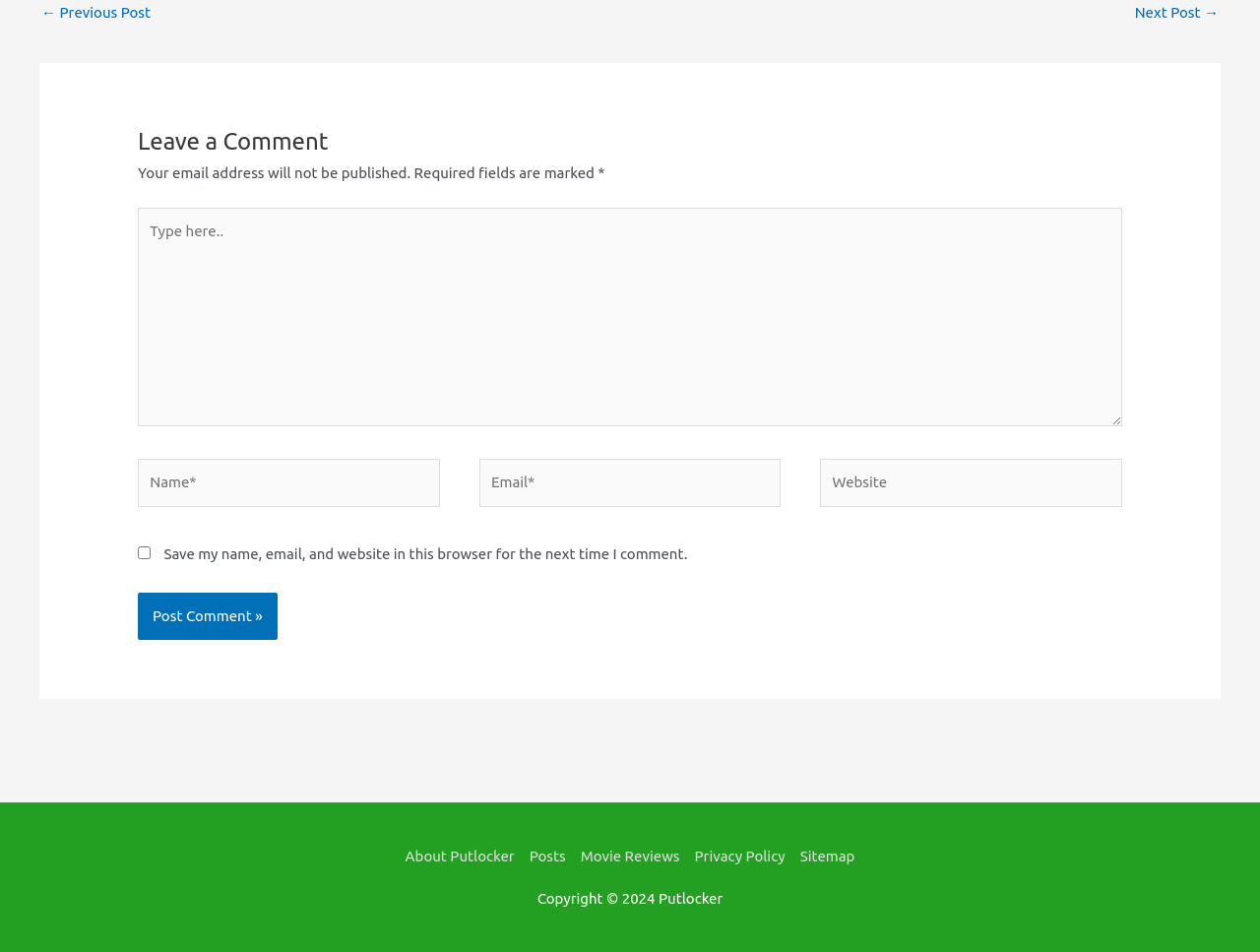Locate the bounding box coordinates for the element described below: "aria-label="Facebook" title="Share on Facebook"". The coordinates must be four float values between 0 and 1, formatted as [left, top, right, bottom].

None